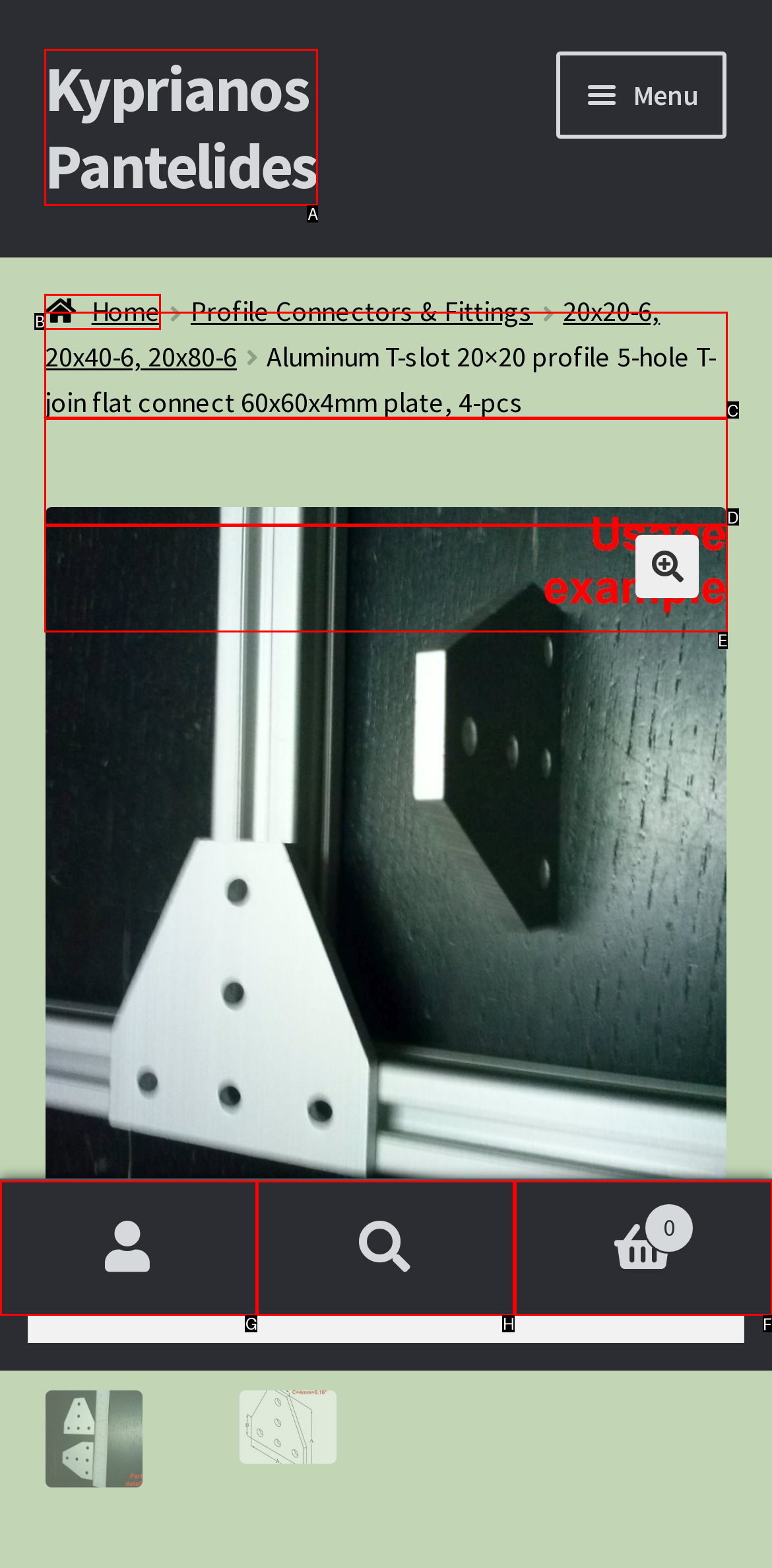Determine which HTML element to click on in order to complete the action: View 'Cart'.
Reply with the letter of the selected option.

F